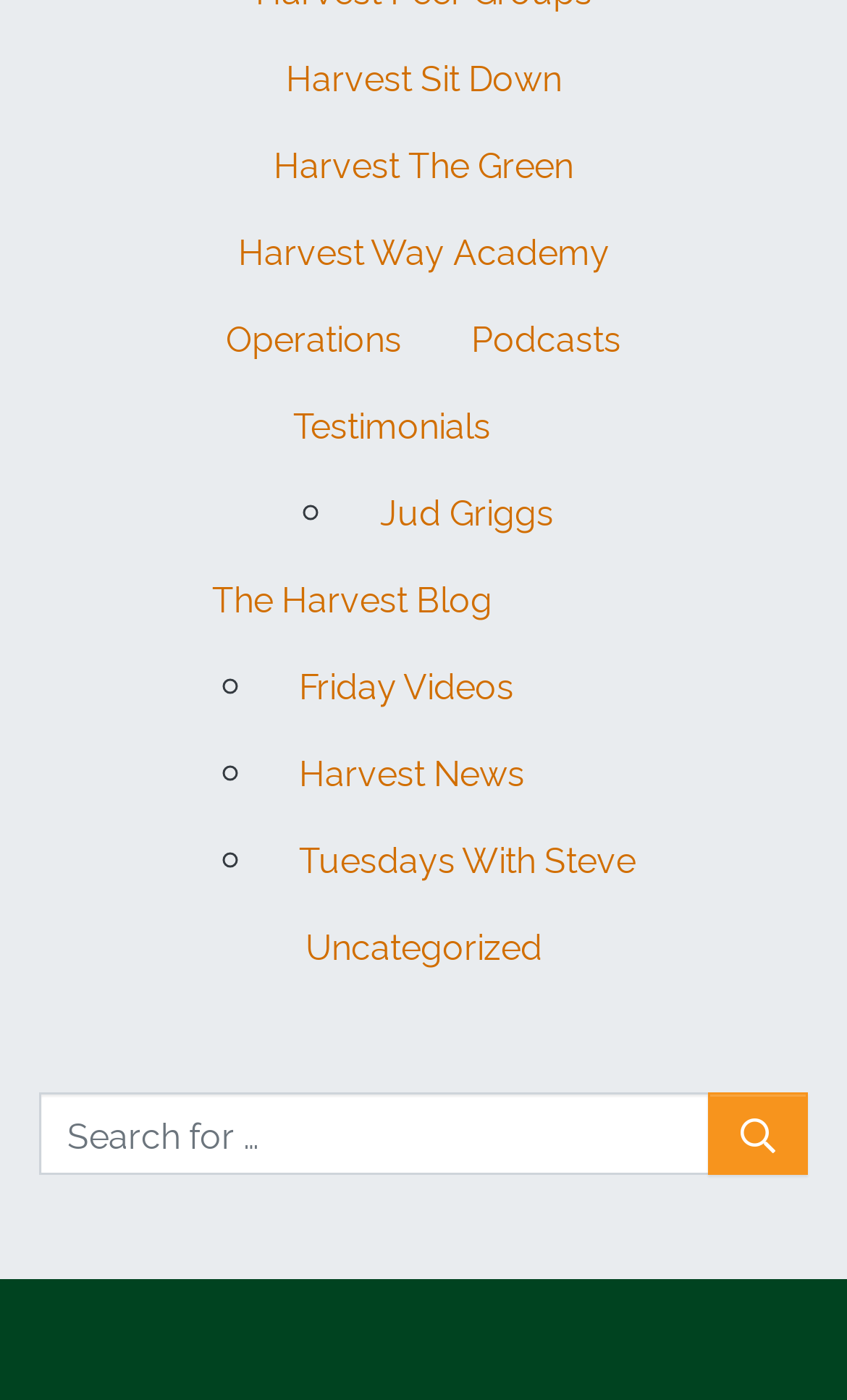Determine the bounding box coordinates (top-left x, top-left y, bottom-right x, bottom-right y) of the UI element described in the following text: Tuesdays With Steve

[0.312, 0.582, 0.791, 0.644]